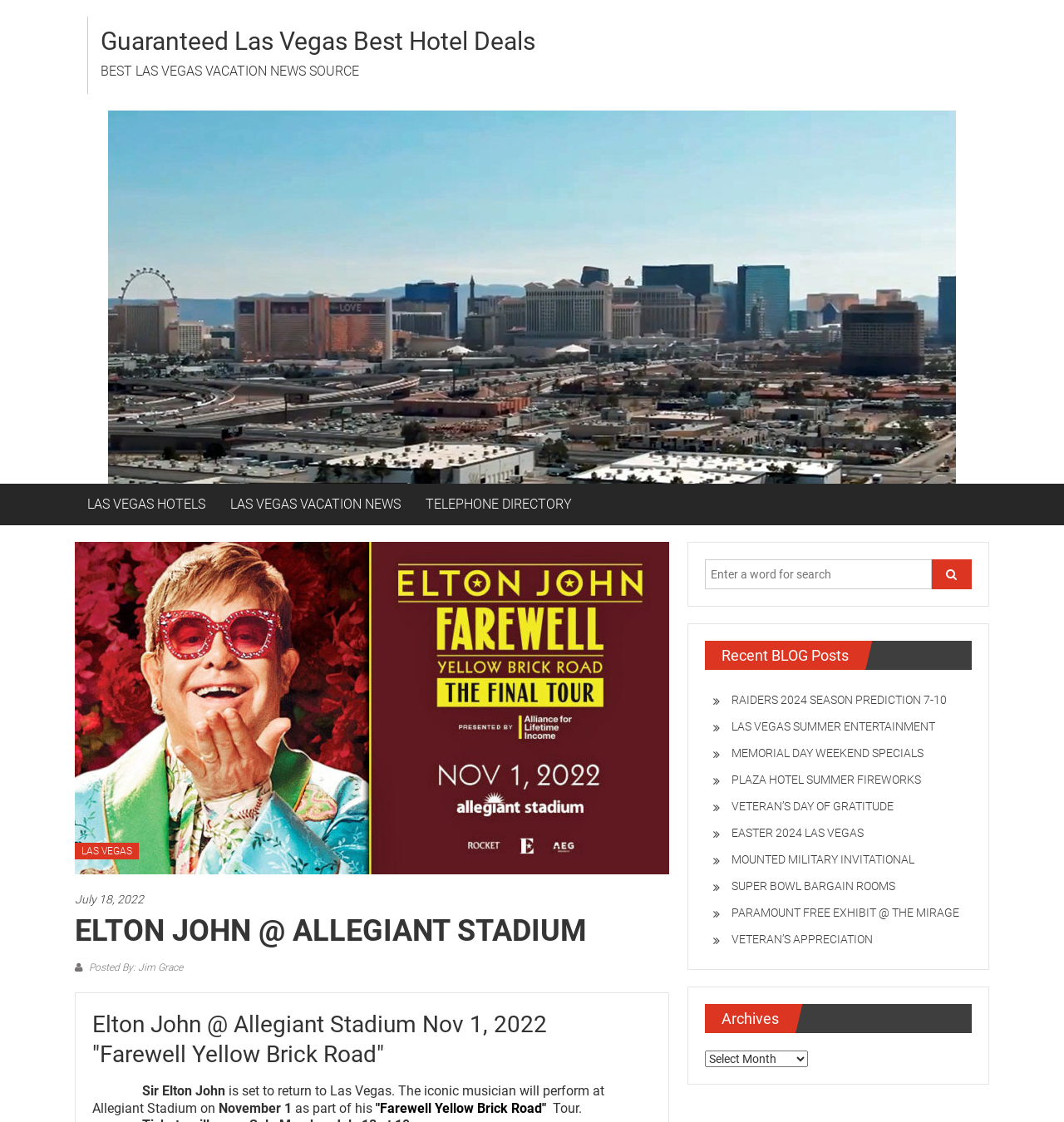Find the bounding box coordinates of the element to click in order to complete the given instruction: "Read recent blog post RAIDERS 2024 SEASON PREDICTION 7-10."

[0.67, 0.618, 0.89, 0.63]